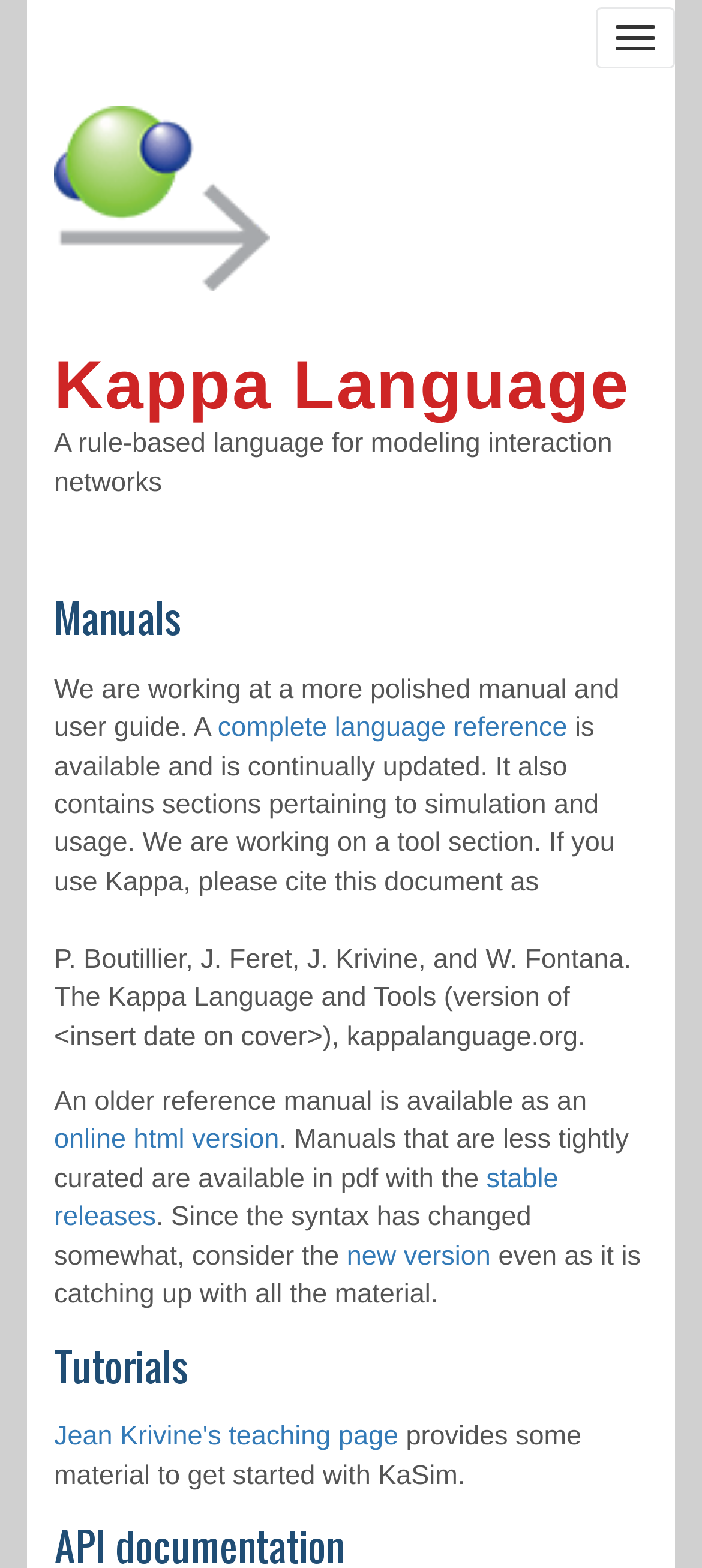Please provide the bounding box coordinate of the region that matches the element description: complete language reference. Coordinates should be in the format (top-left x, top-left y, bottom-right x, bottom-right y) and all values should be between 0 and 1.

[0.31, 0.455, 0.808, 0.474]